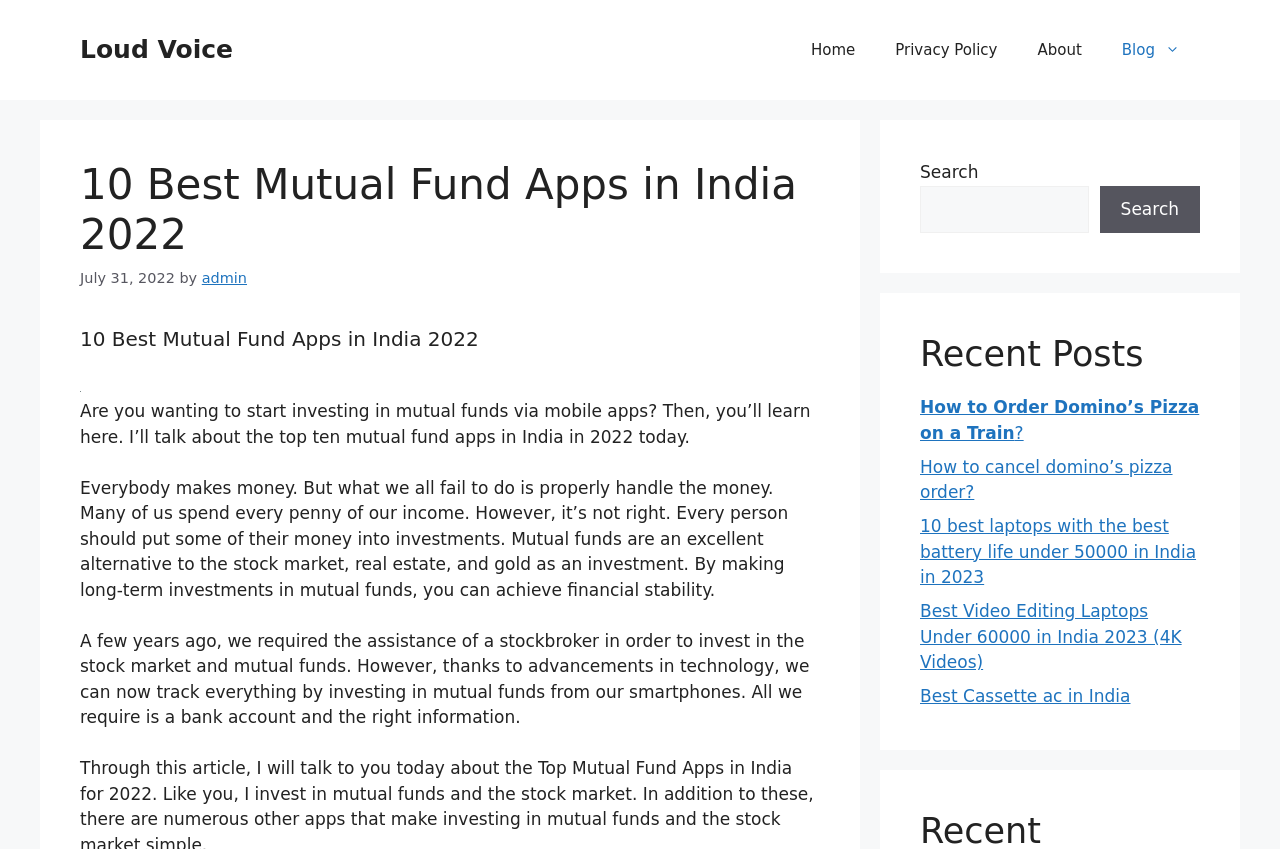Identify the bounding box coordinates of the part that should be clicked to carry out this instruction: "Read the 'About' page".

[0.795, 0.024, 0.861, 0.094]